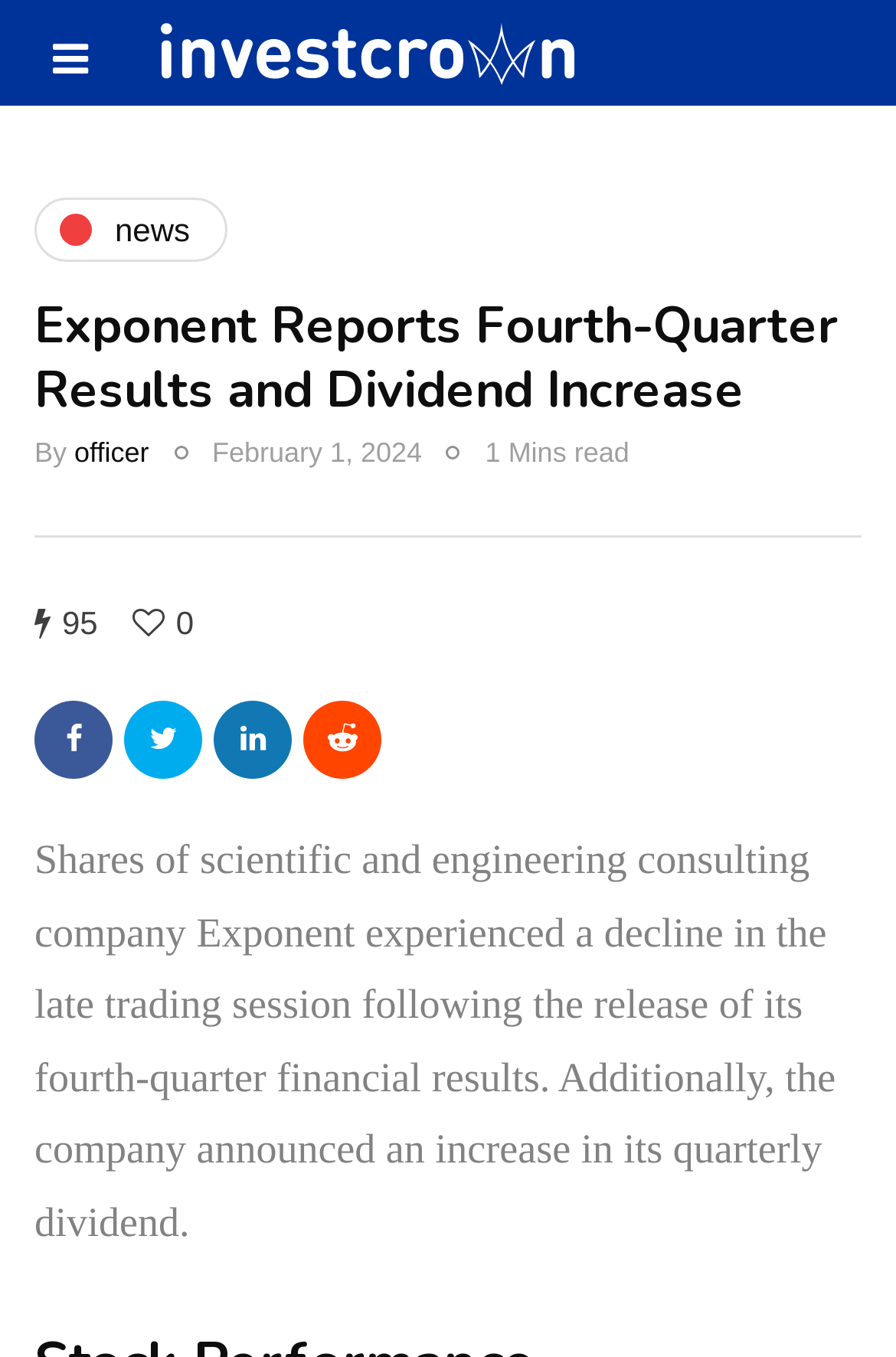Identify the bounding box coordinates of the clickable region to carry out the given instruction: "visit Investcrown website".

[0.179, 0.029, 0.64, 0.056]